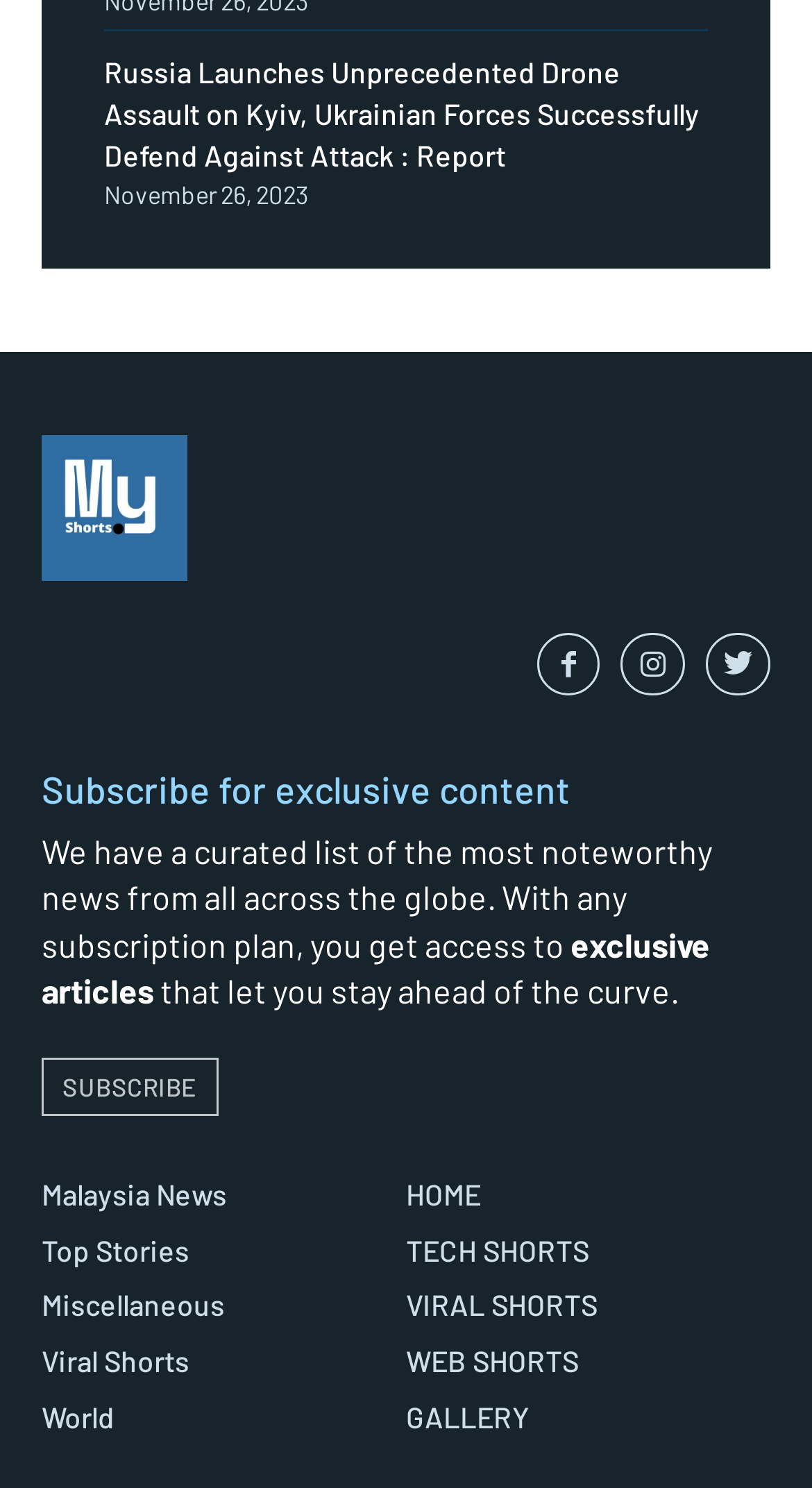Locate the UI element that matches the description WEB SHORTS in the webpage screenshot. Return the bounding box coordinates in the format (top-left x, top-left y, bottom-right x, bottom-right y), with values ranging from 0 to 1.

[0.5, 0.904, 0.949, 0.928]